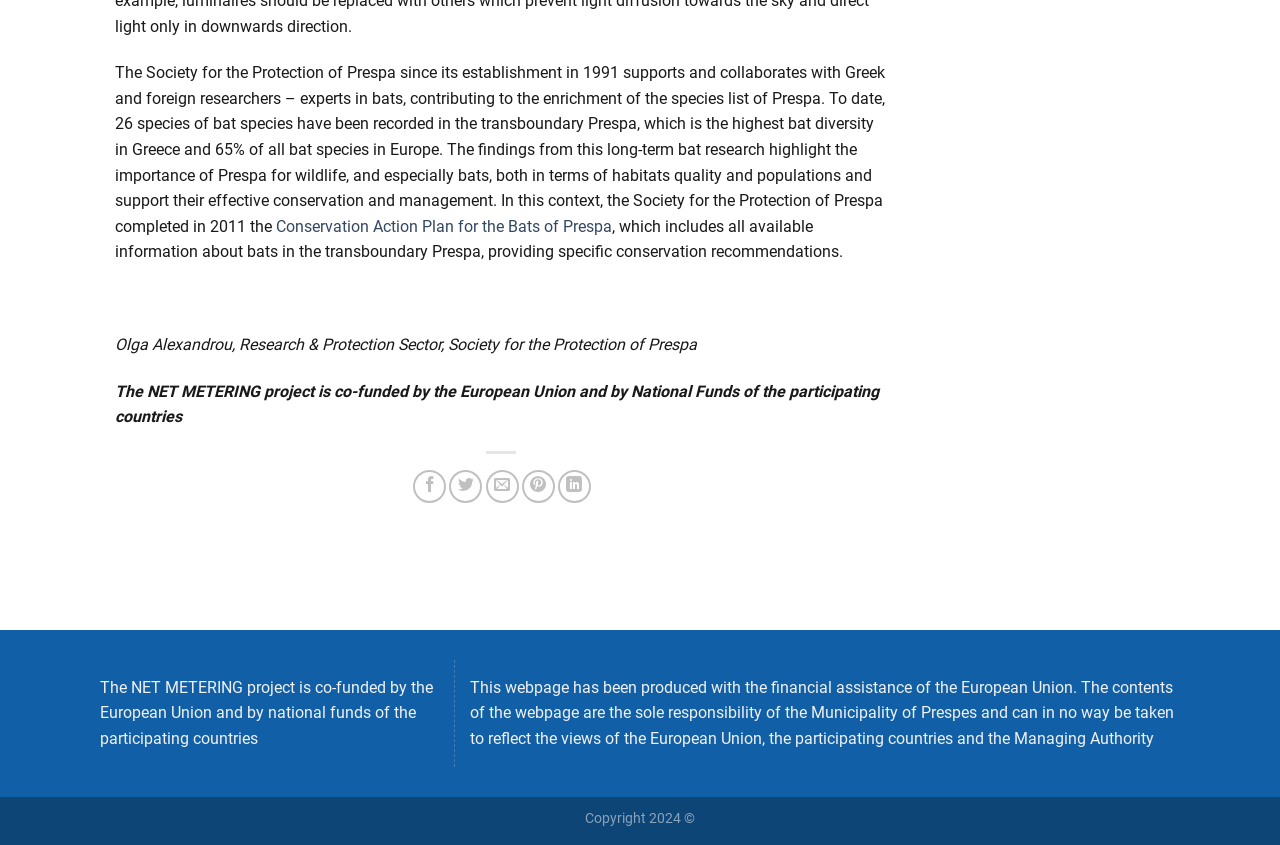What is the highest bat diversity in Greece?
Answer with a single word or phrase by referring to the visual content.

Prespa